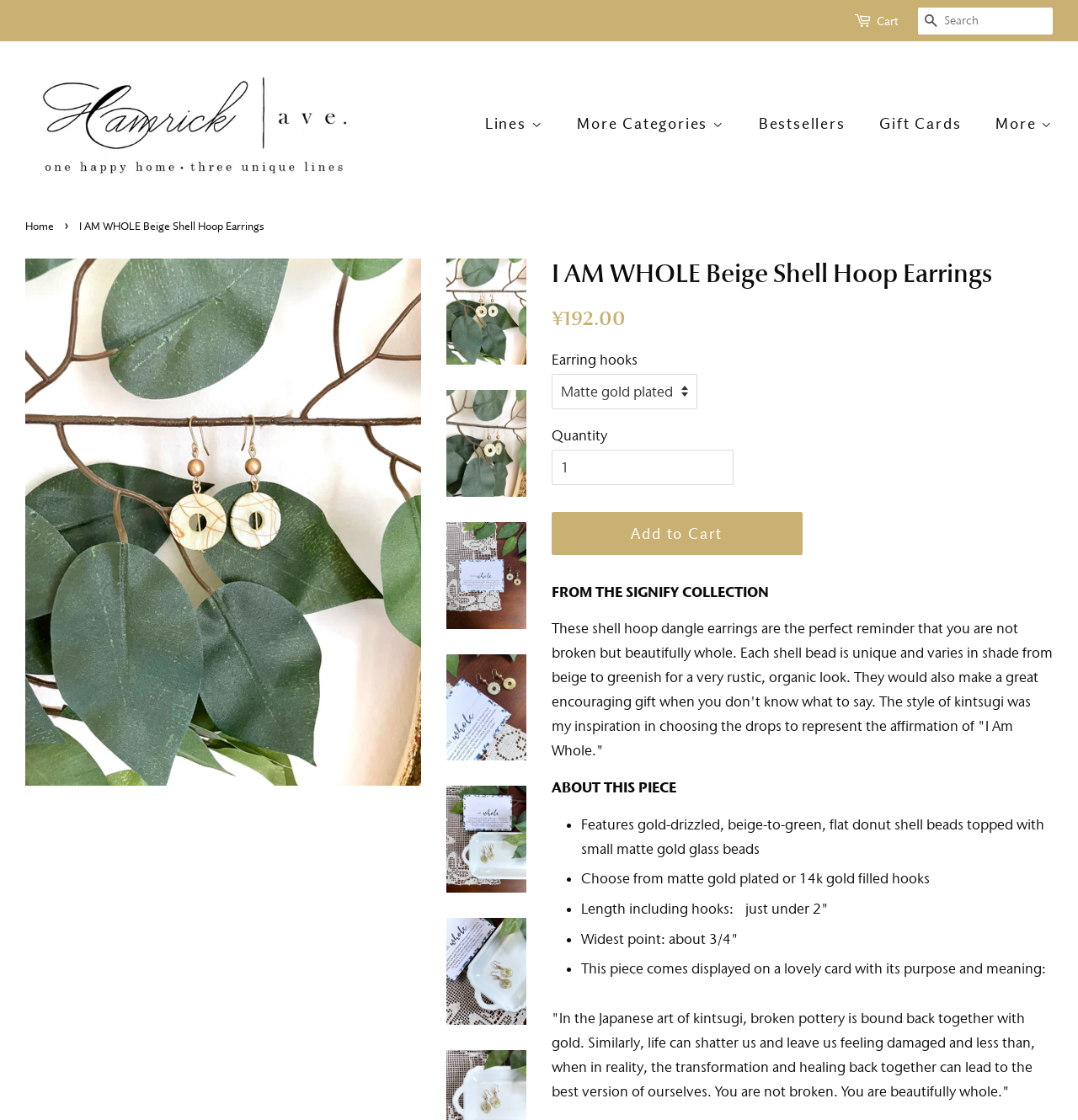What is the name of the earrings?
Please answer the question with a single word or phrase, referencing the image.

I AM WHOLE Beige Shell Hoop Earrings